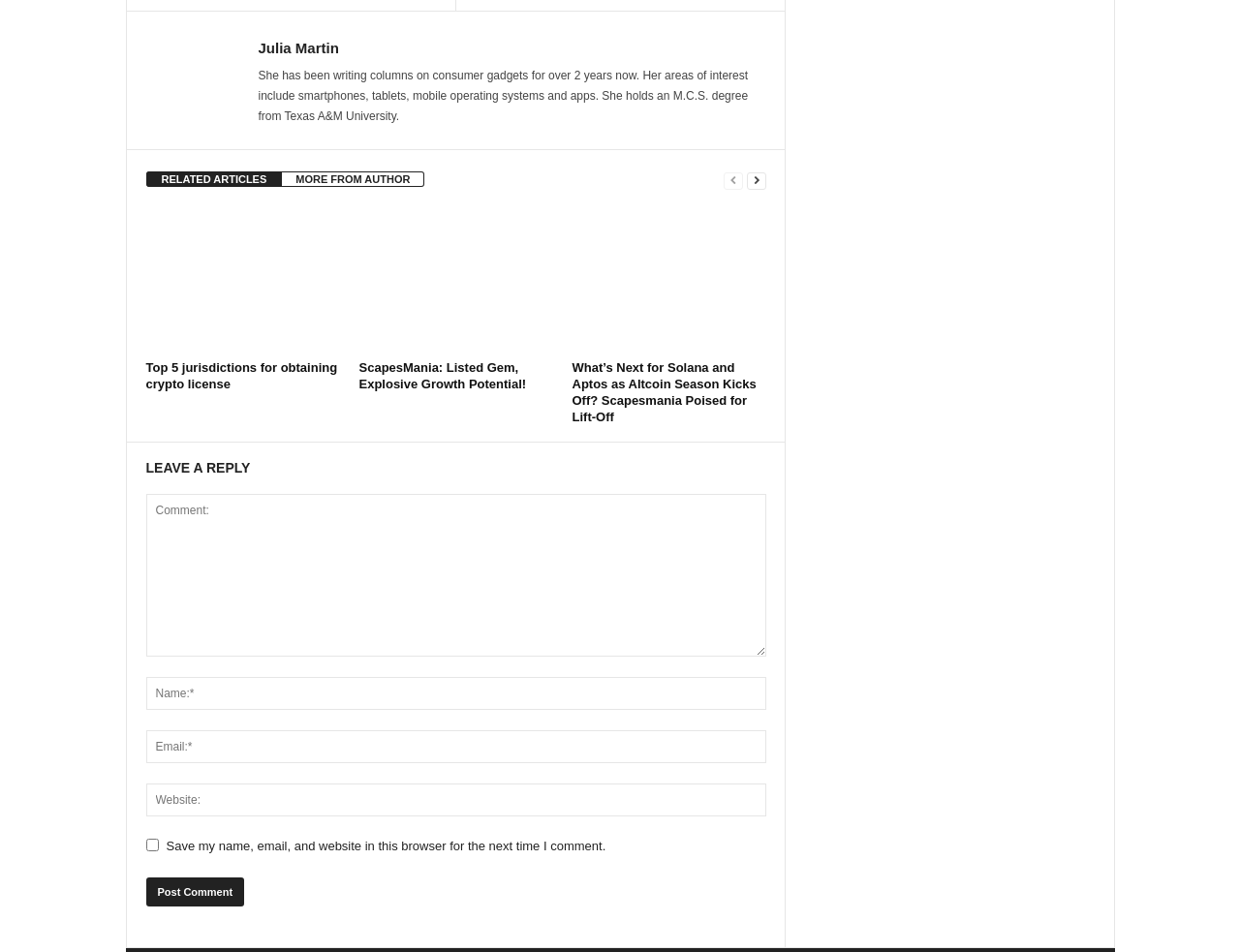Using the given description, provide the bounding box coordinates formatted as (top-left x, top-left y, bottom-right x, bottom-right y), with all values being floating point numbers between 0 and 1. Description: name="submit" value="Post Comment"

[0.118, 0.921, 0.197, 0.952]